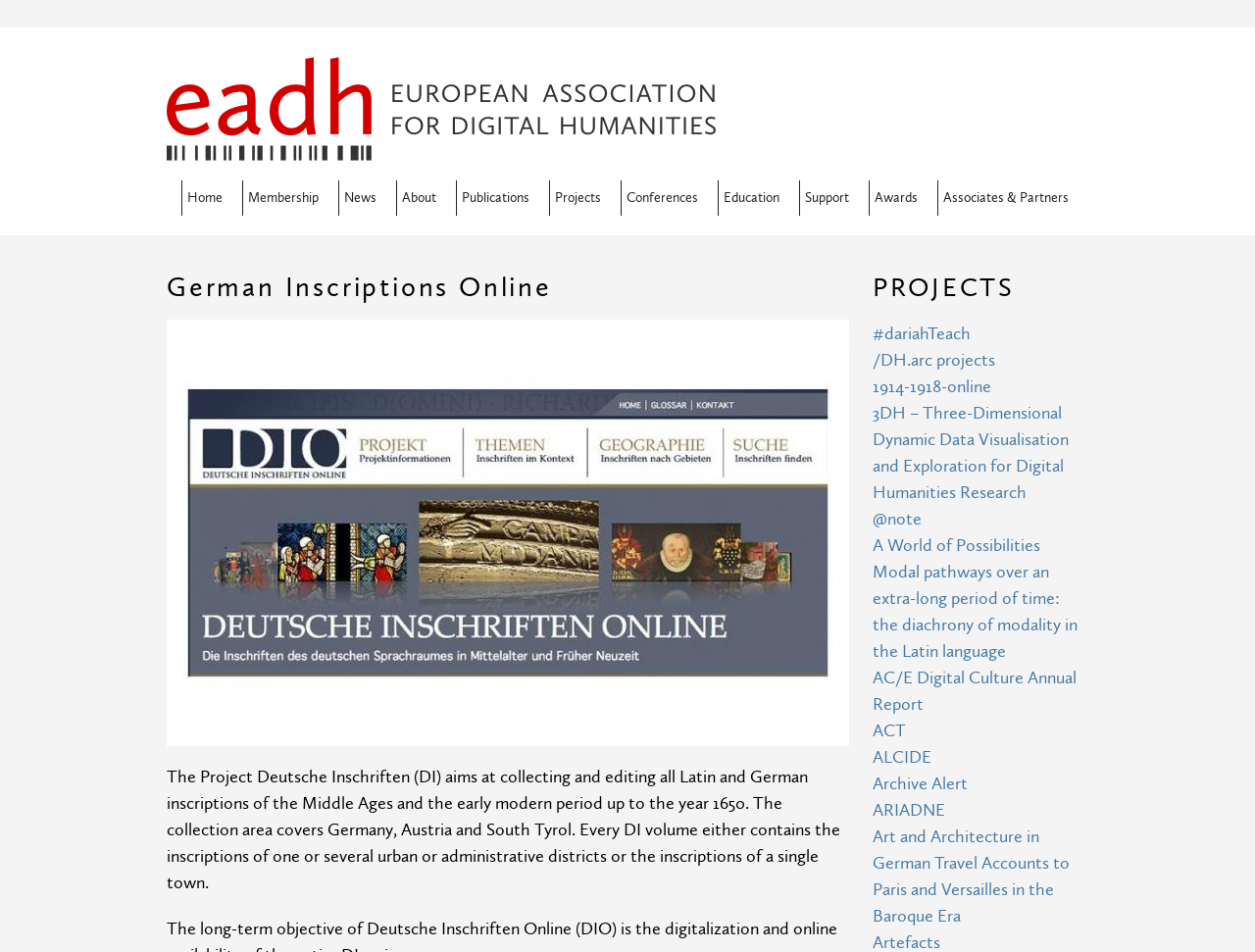Can you find the bounding box coordinates for the element that needs to be clicked to execute this instruction: "Click on the 'Home' link"? The coordinates should be given as four float numbers between 0 and 1, i.e., [left, top, right, bottom].

[0.145, 0.189, 0.193, 0.227]